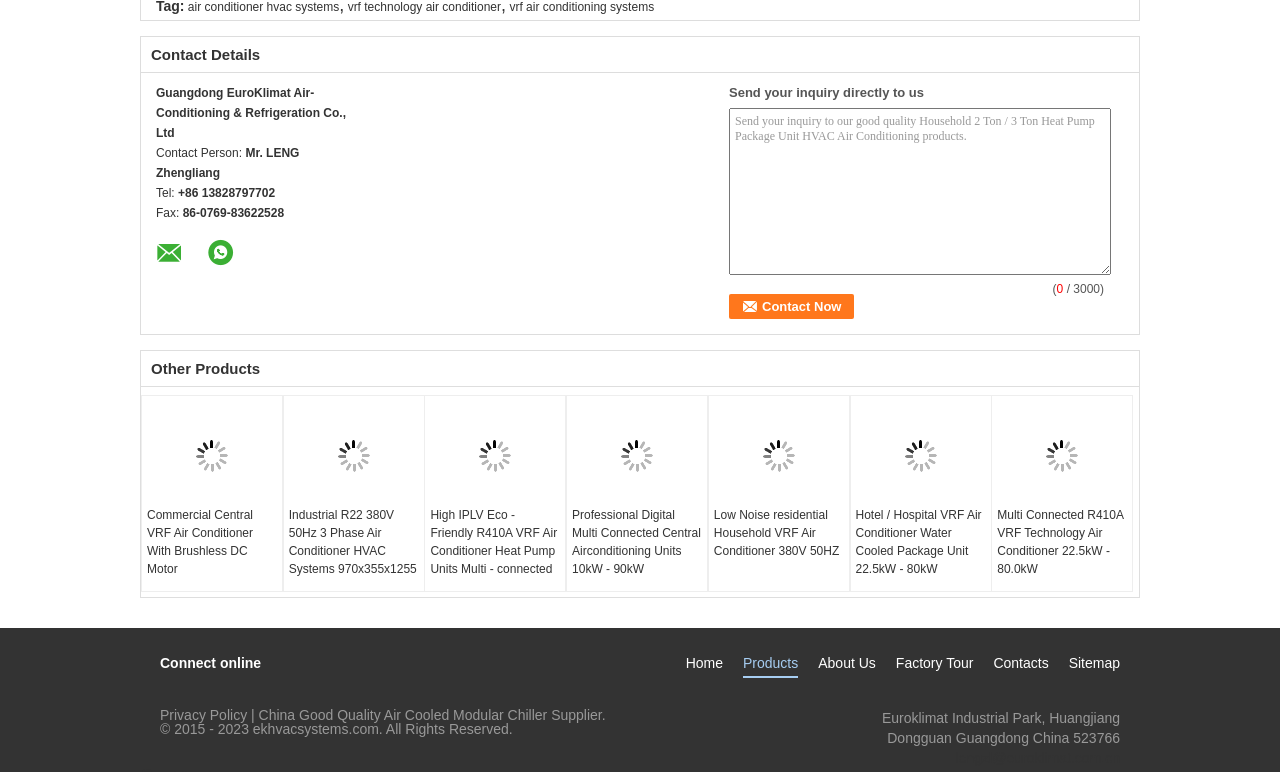Please specify the bounding box coordinates of the element that should be clicked to execute the given instruction: 'Visit the 'About Us' page'. Ensure the coordinates are four float numbers between 0 and 1, expressed as [left, top, right, bottom].

[0.639, 0.848, 0.684, 0.876]